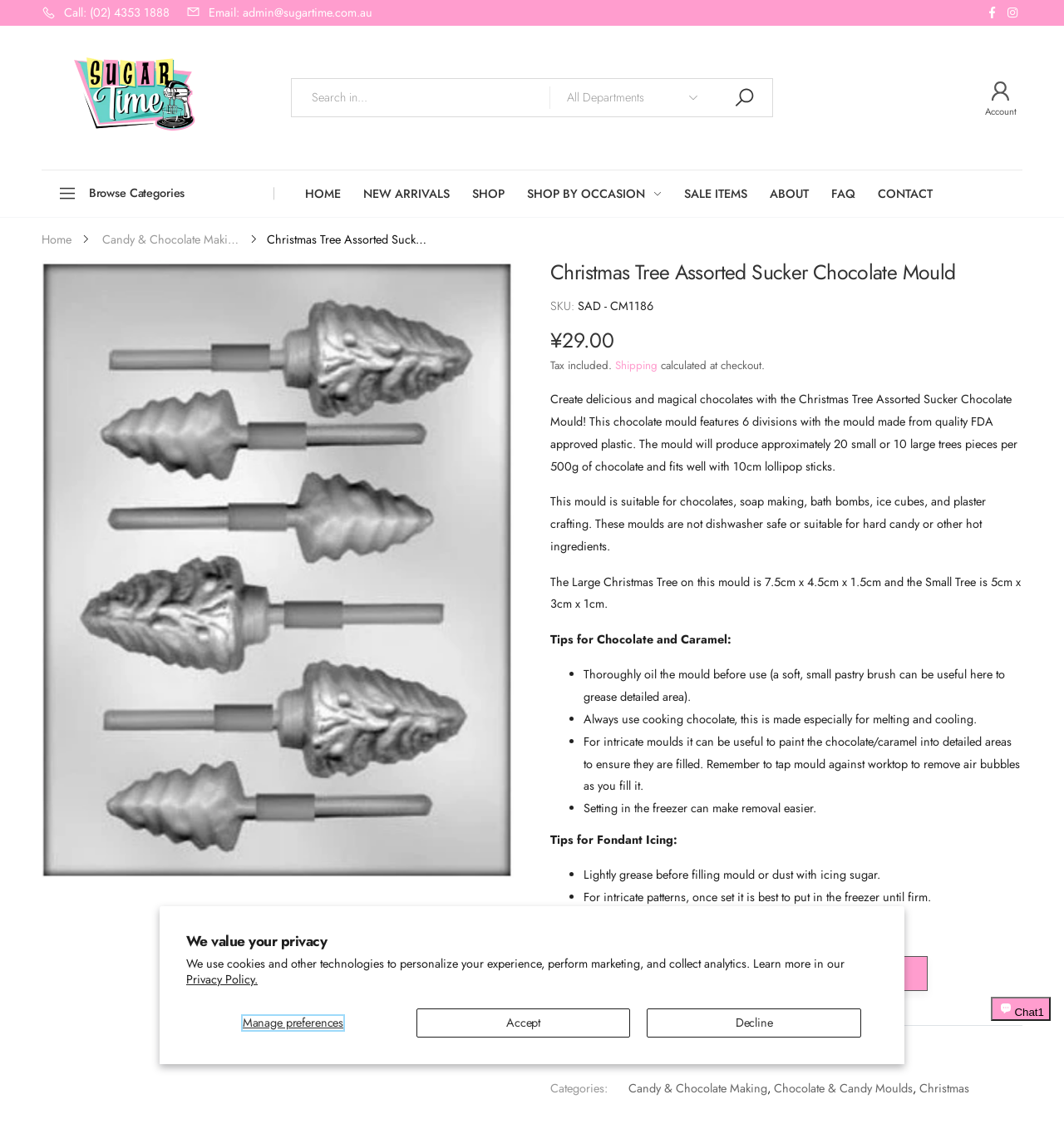Write an extensive caption that covers every aspect of the webpage.

This webpage is about a product called "Christmas Tree Assorted Sucker Chocolate Mould" sold by SugarTime, an online cake decorating store in Australia. At the top of the page, there is a notification about privacy and cookies, with options to manage preferences, accept, or decline. Below this, there are links to contact the store, including a phone number, email, and social media icons.

The main content of the page is dedicated to the product, with a large image of the chocolate mould at the top. The product name and description are displayed prominently, along with the price, ¥29.00, and information about shipping and taxes. There are also several paragraphs of text providing tips and guidelines for using the mould with chocolate, caramel, and fondant icing.

To the right of the product image, there is a section with a quantity selector and an "Add to Cart" button. Below this, there are links to ask about the product and to view related categories, including Candy & Chocolate Making, Chocolate & Candy Moulds, and Christmas.

At the bottom of the page, there is a chat window for Shopify online store support. The page also has a search bar and a navigation menu with links to the home page, new arrivals, shop, shop by occasion, sale items, about, FAQ, and contact pages.